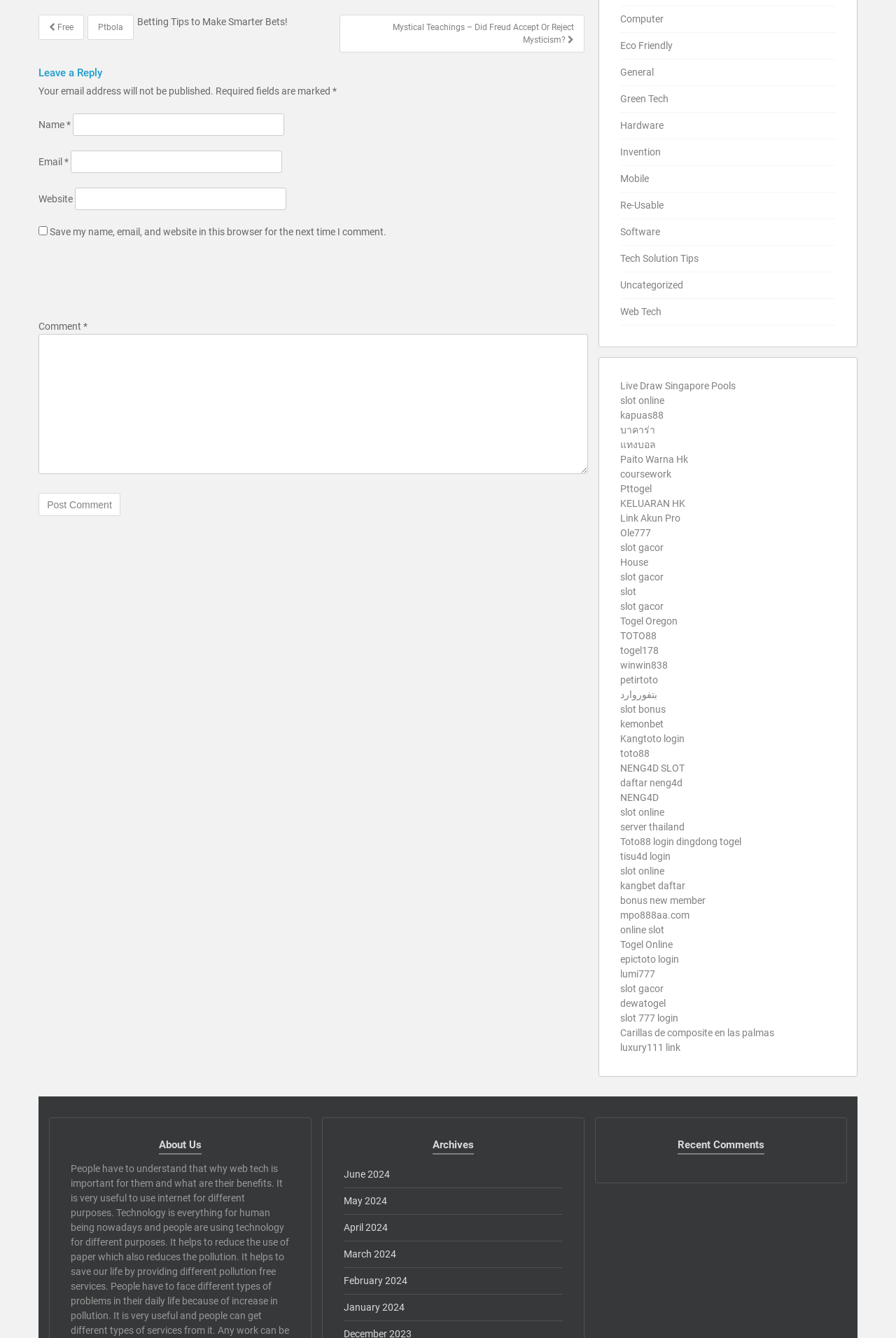Given the following UI element description: "Ptbola", find the bounding box coordinates in the webpage screenshot.

[0.098, 0.011, 0.149, 0.03]